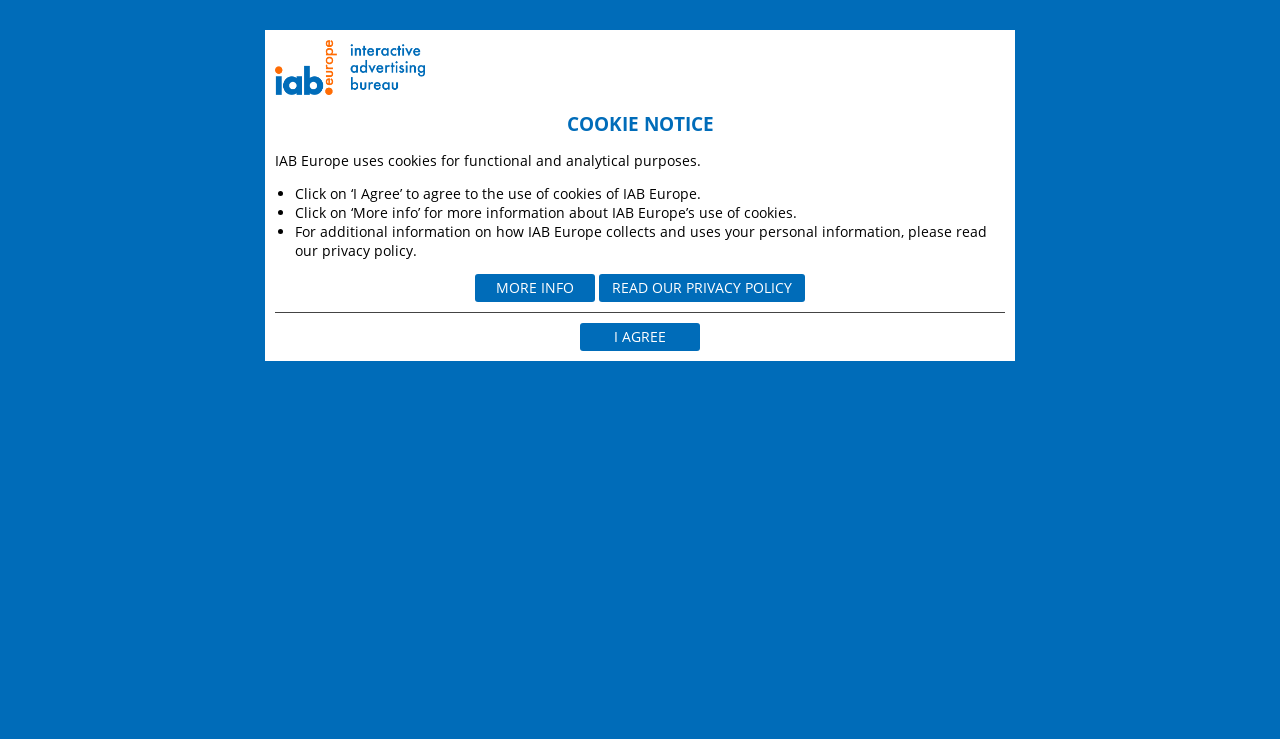Locate the UI element that matches the description General Terms of Use in the webpage screenshot. Return the bounding box coordinates in the format (top-left x, top-left y, bottom-right x, bottom-right y), with values ranging from 0 to 1.

[0.626, 0.715, 0.739, 0.74]